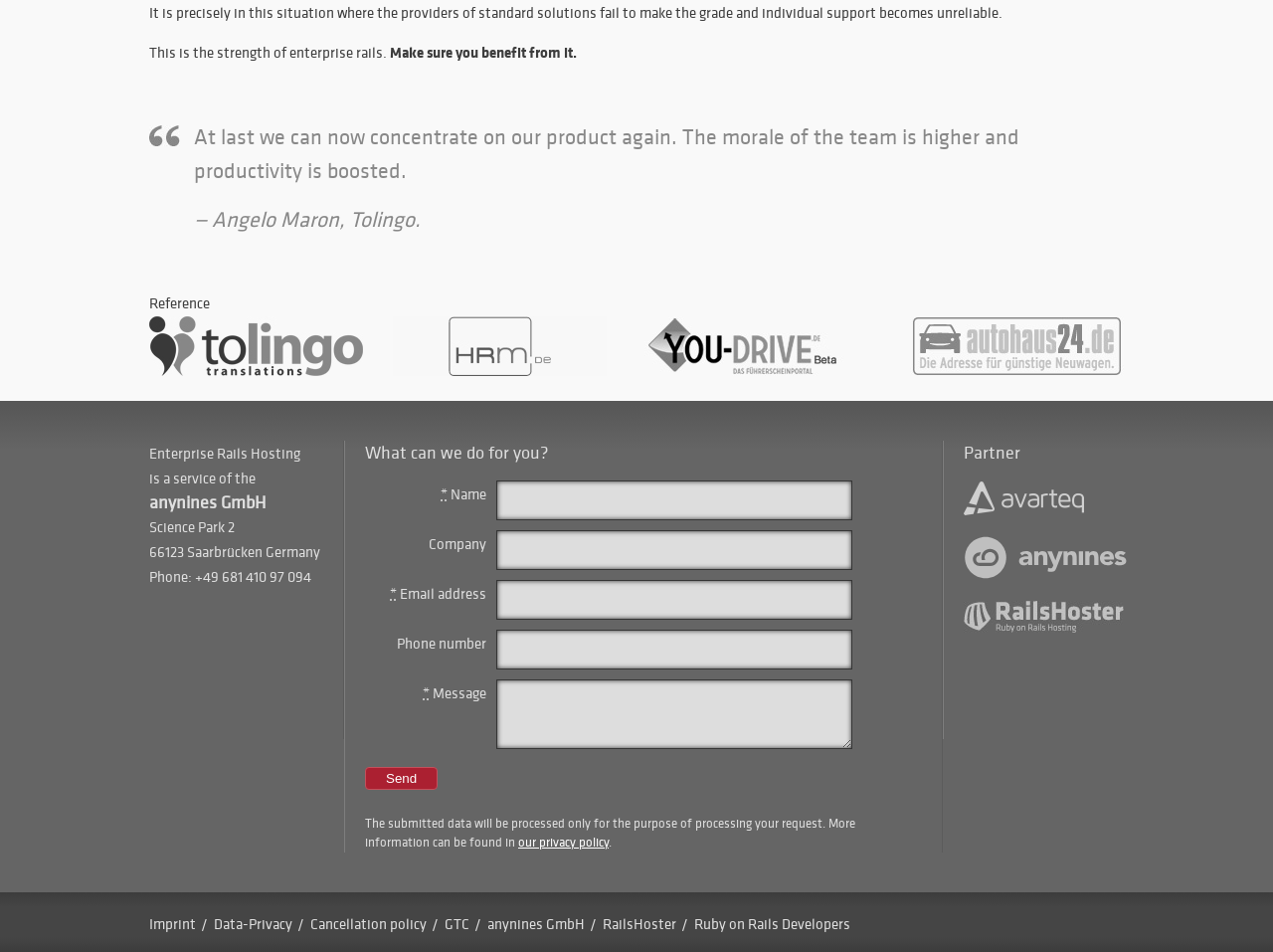Locate the bounding box coordinates of the element to click to perform the following action: 'Read the privacy policy'. The coordinates should be given as four float values between 0 and 1, in the form of [left, top, right, bottom].

[0.407, 0.877, 0.478, 0.892]